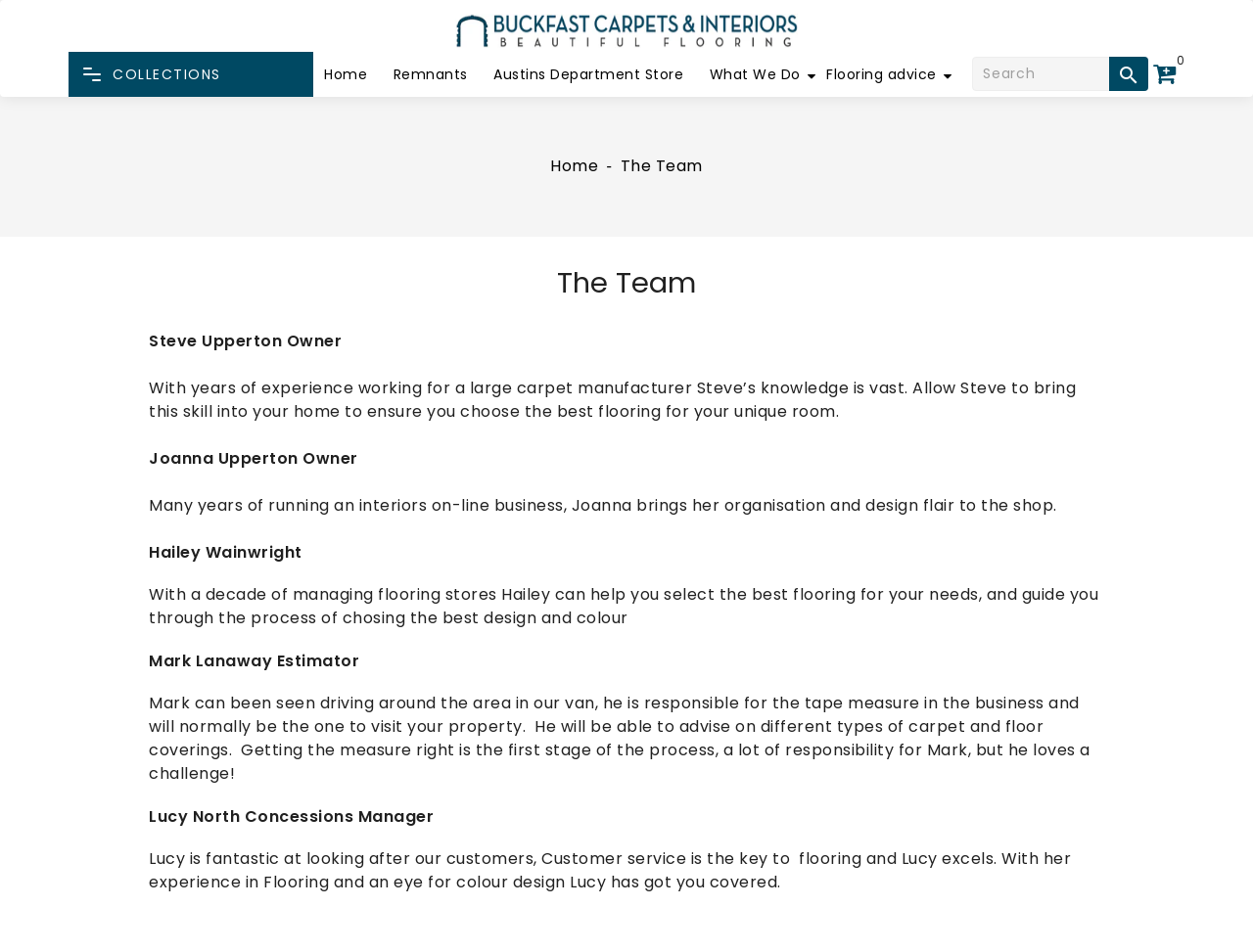What is Hailey Wainwright's experience?
Please respond to the question with as much detail as possible.

According to the webpage, Hailey Wainwright has a decade of experience in managing flooring stores, as mentioned in the text 'With a decade of managing flooring stores Hailey can help you select the best flooring for your needs...' under the 'The Team' section.